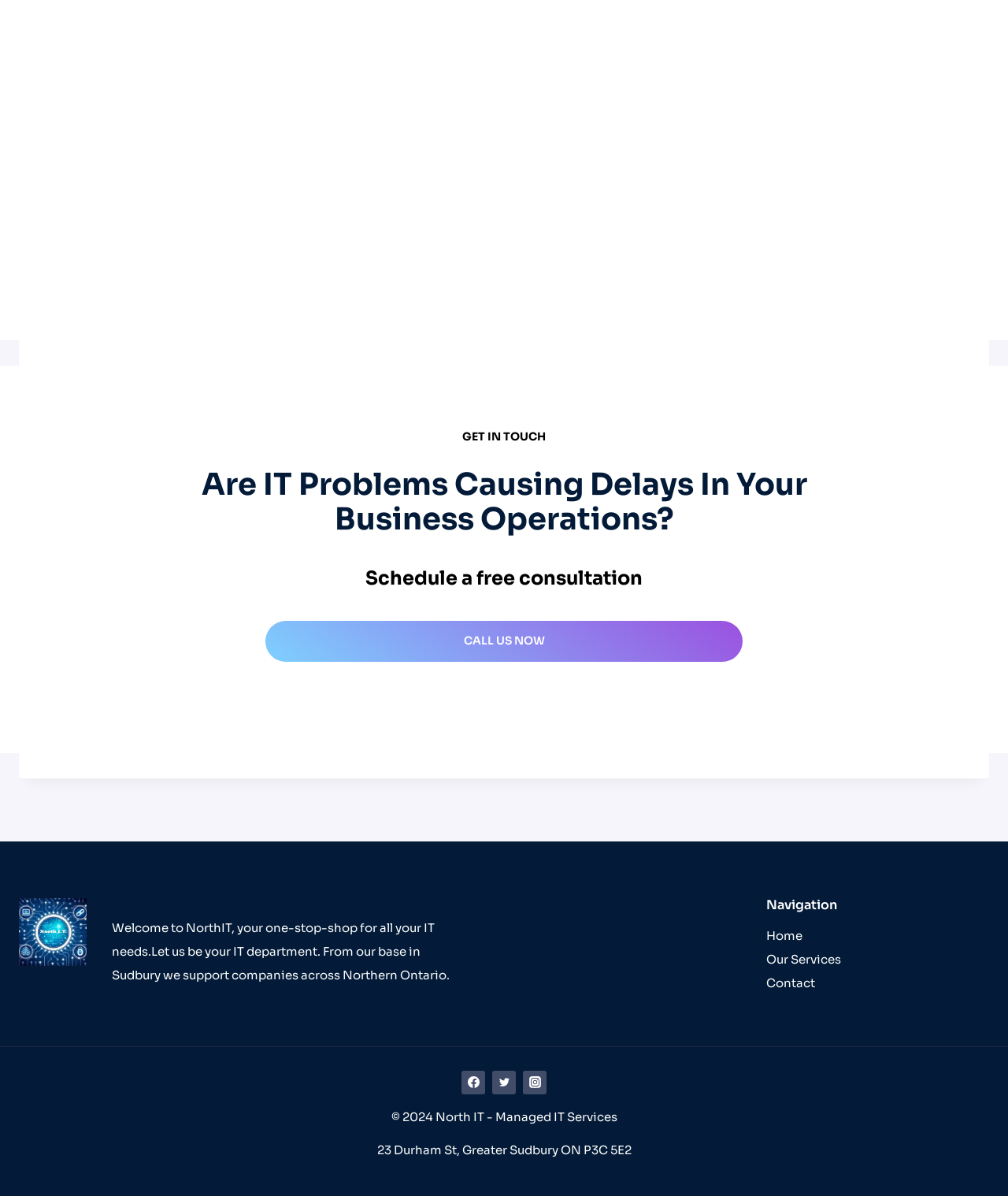What is the address of the company?
Provide a detailed and extensive answer to the question.

The address is mentioned in the StaticText element at the bottom of the page, which is '23 Durham St, Greater Sudbury ON P3C 5E2'.